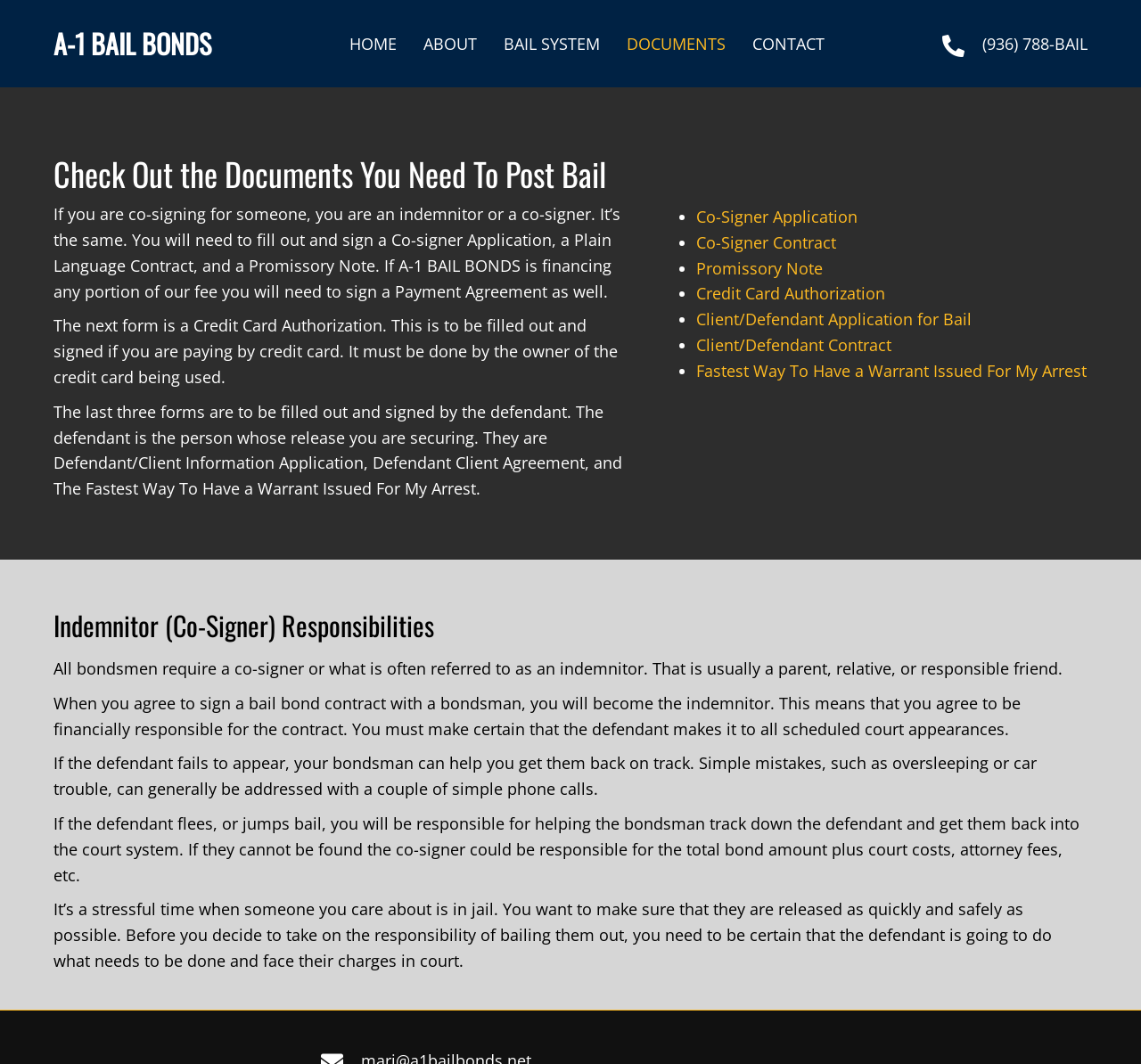Locate the bounding box coordinates of the item that should be clicked to fulfill the instruction: "Click on the 'Co-Signer Application' link".

[0.61, 0.193, 0.752, 0.214]